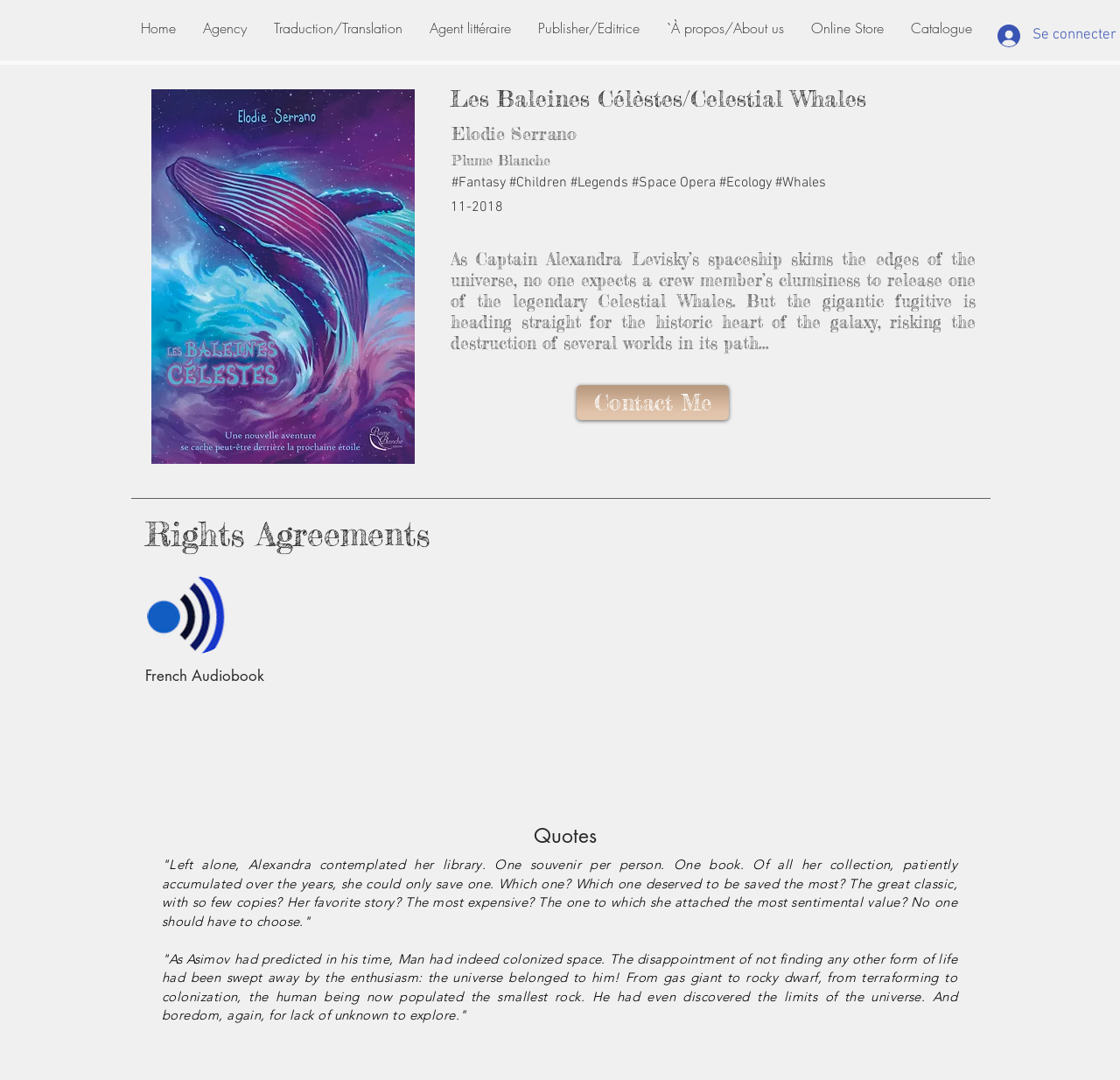Could you highlight the region that needs to be clicked to execute the instruction: "Click on the 'Contact Me' link"?

[0.515, 0.357, 0.651, 0.389]